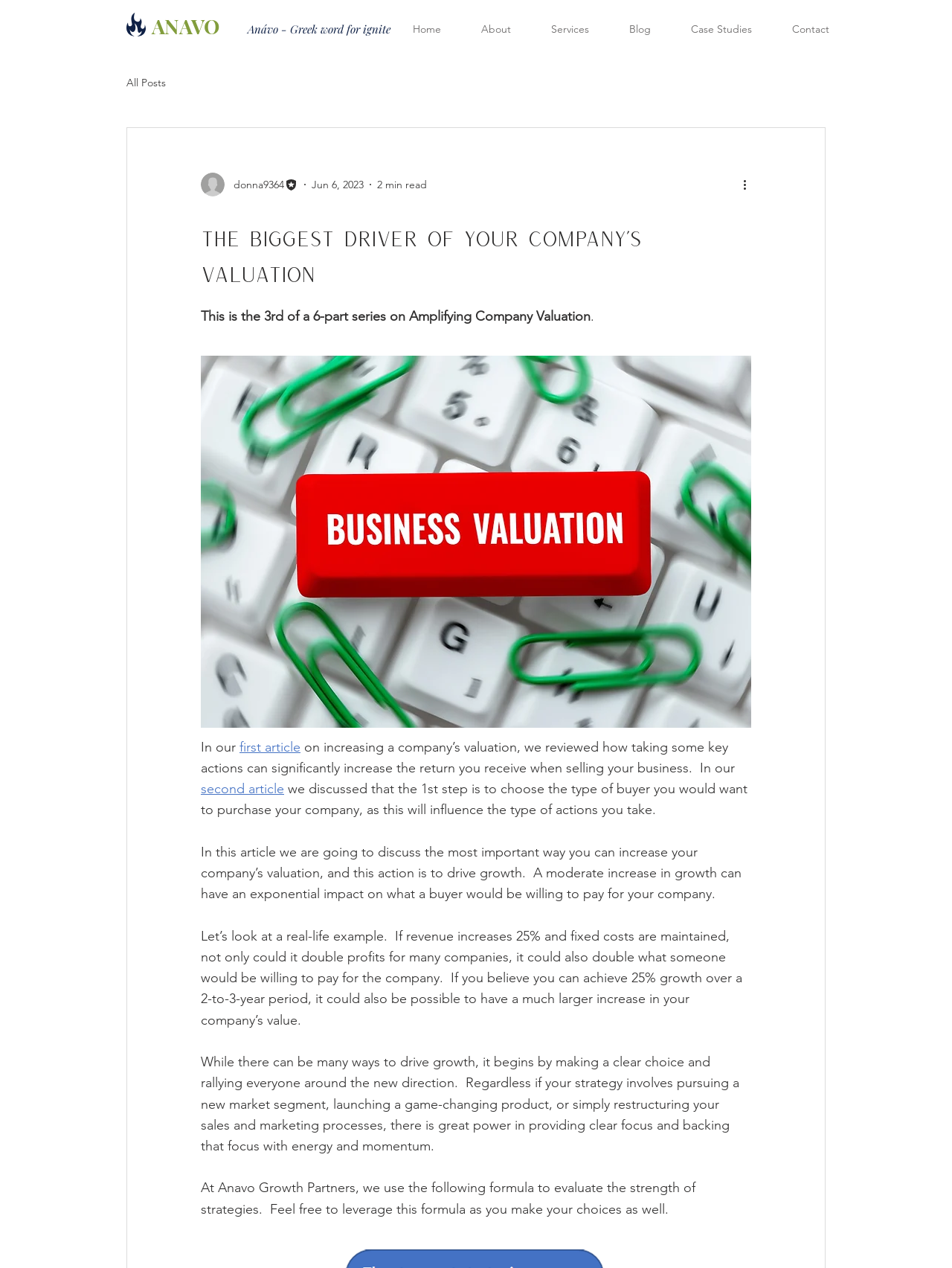Bounding box coordinates are specified in the format (top-left x, top-left y, bottom-right x, bottom-right y). All values are floating point numbers bounded between 0 and 1. Please provide the bounding box coordinate of the region this sentence describes: second article

[0.211, 0.616, 0.298, 0.629]